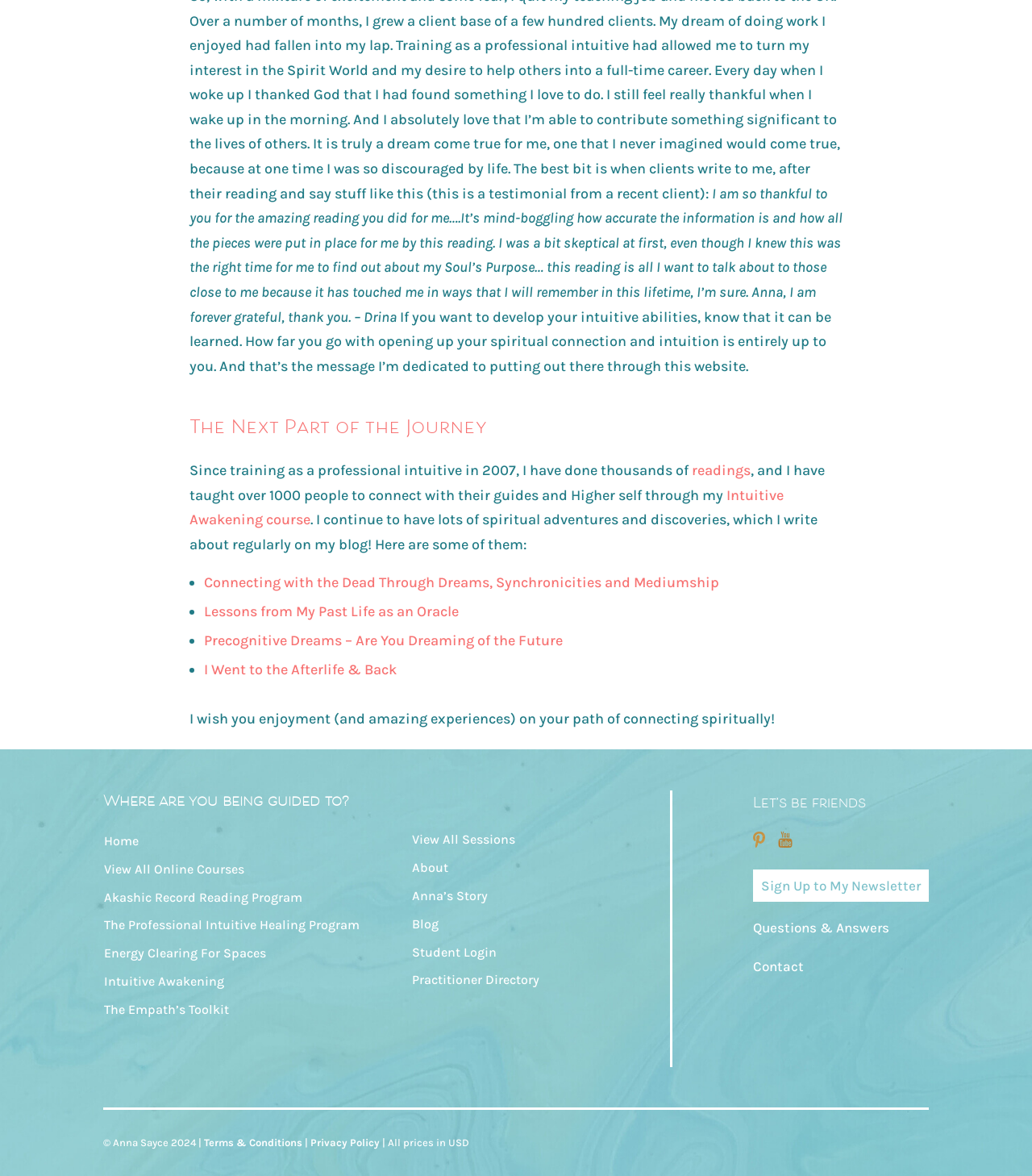Given the webpage screenshot, identify the bounding box of the UI element that matches this description: "Contact".

[0.73, 0.815, 0.779, 0.828]